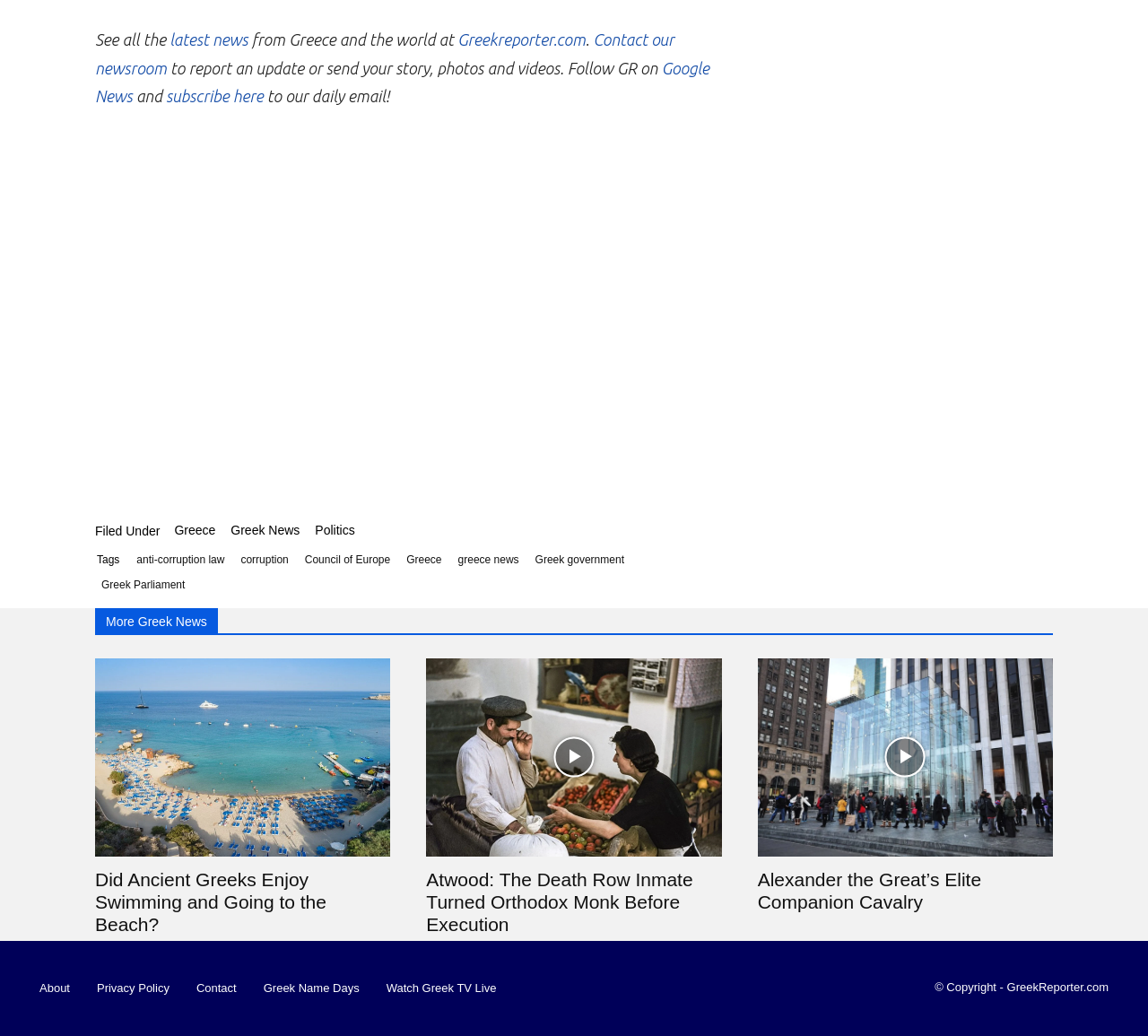What is the topic of the first news article?
Using the details from the image, give an elaborate explanation to answer the question.

I found the answer by looking at the link element with the text 'Did Ancient Greeks Enjoy Swimming and Going to the Beach?' which is located at the middle of the webpage, indicating that it is the topic of the first news article.